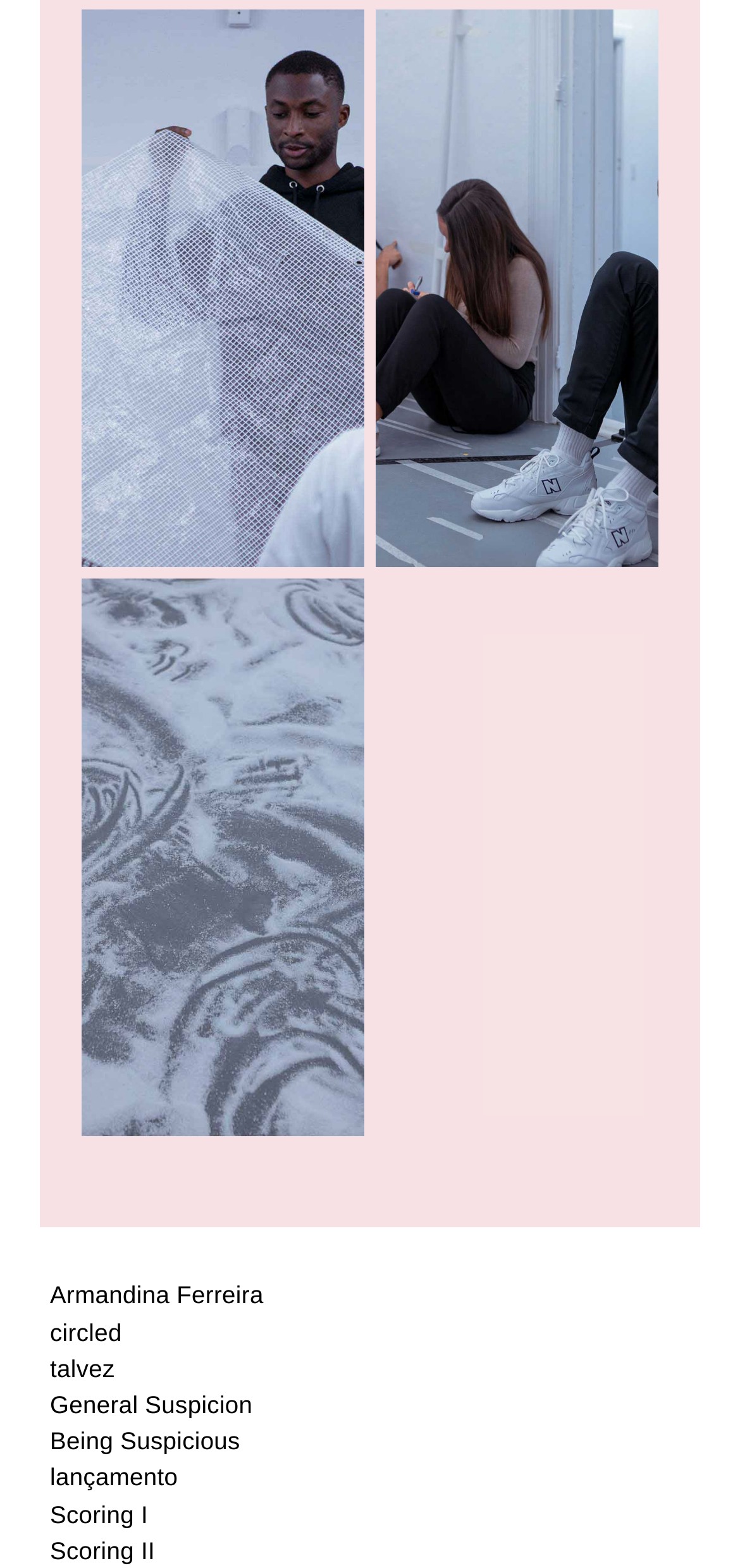Given the element description, predict the bounding box coordinates in the format (top-left x, top-left y, bottom-right x, bottom-right y). Make sure all values are between 0 and 1. Here is the element description: Scoring II

[0.068, 0.979, 0.209, 0.998]